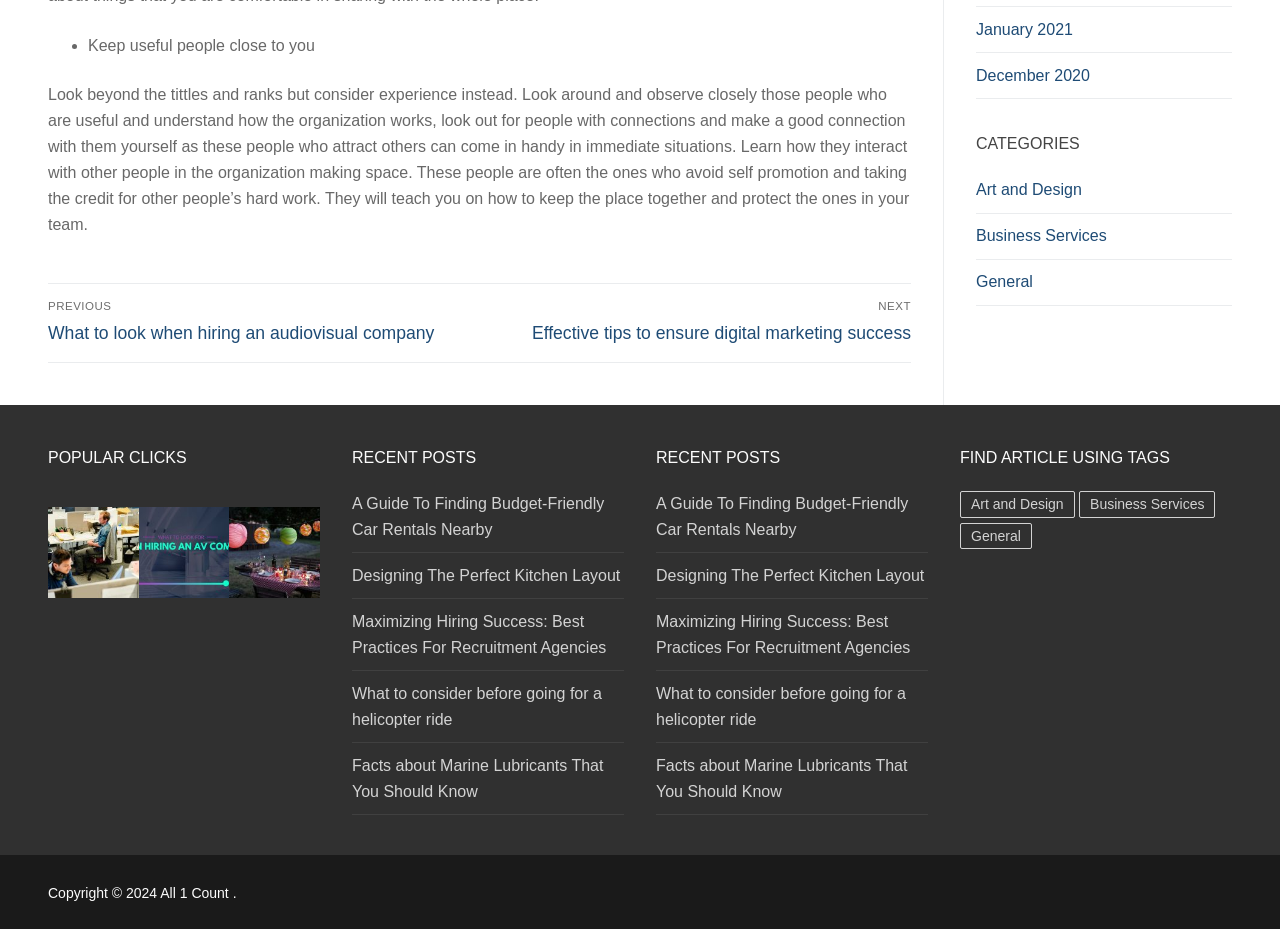Respond to the question below with a single word or phrase:
What is the category of the post 'Designing The Perfect Kitchen Layout'?

General